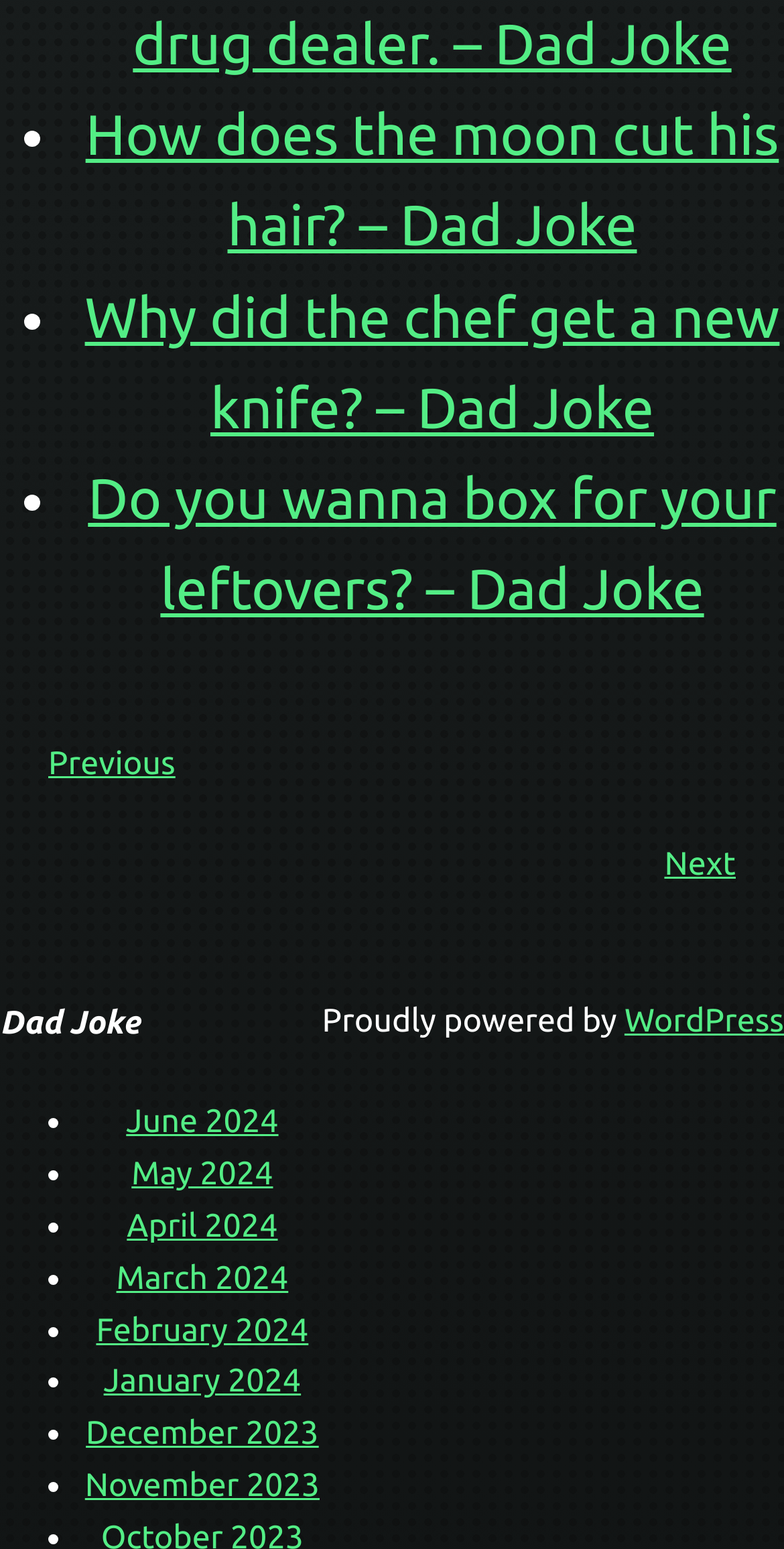What is the earliest month listed in the archive?
Answer the question with a single word or phrase derived from the image.

December 2023